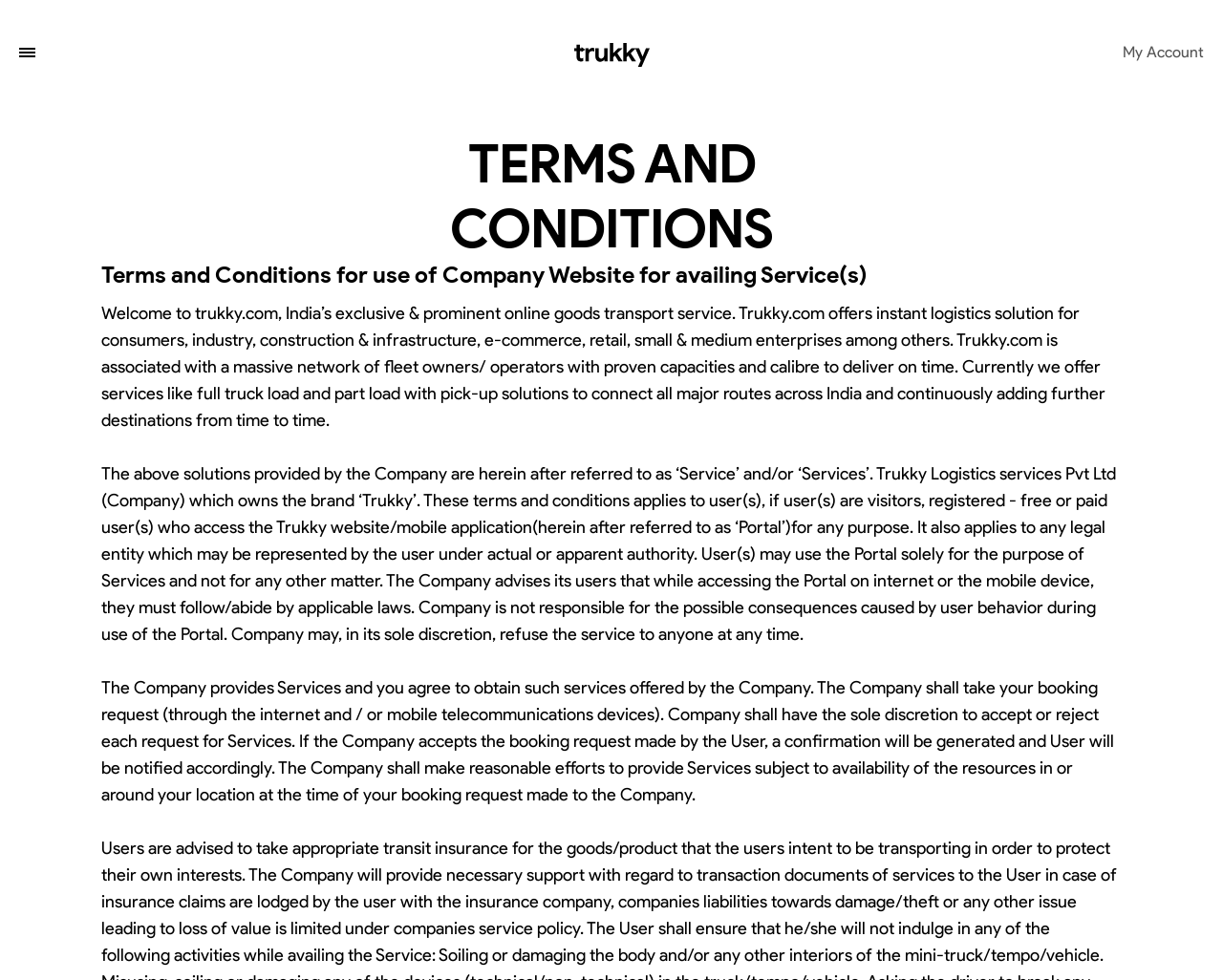What is the company's policy on user behavior?
Using the image, elaborate on the answer with as much detail as possible.

According to the terms and conditions section, the company advises its users to follow applicable laws while accessing the portal, and it is not responsible for the possible consequences caused by user behavior during the use of the portal.